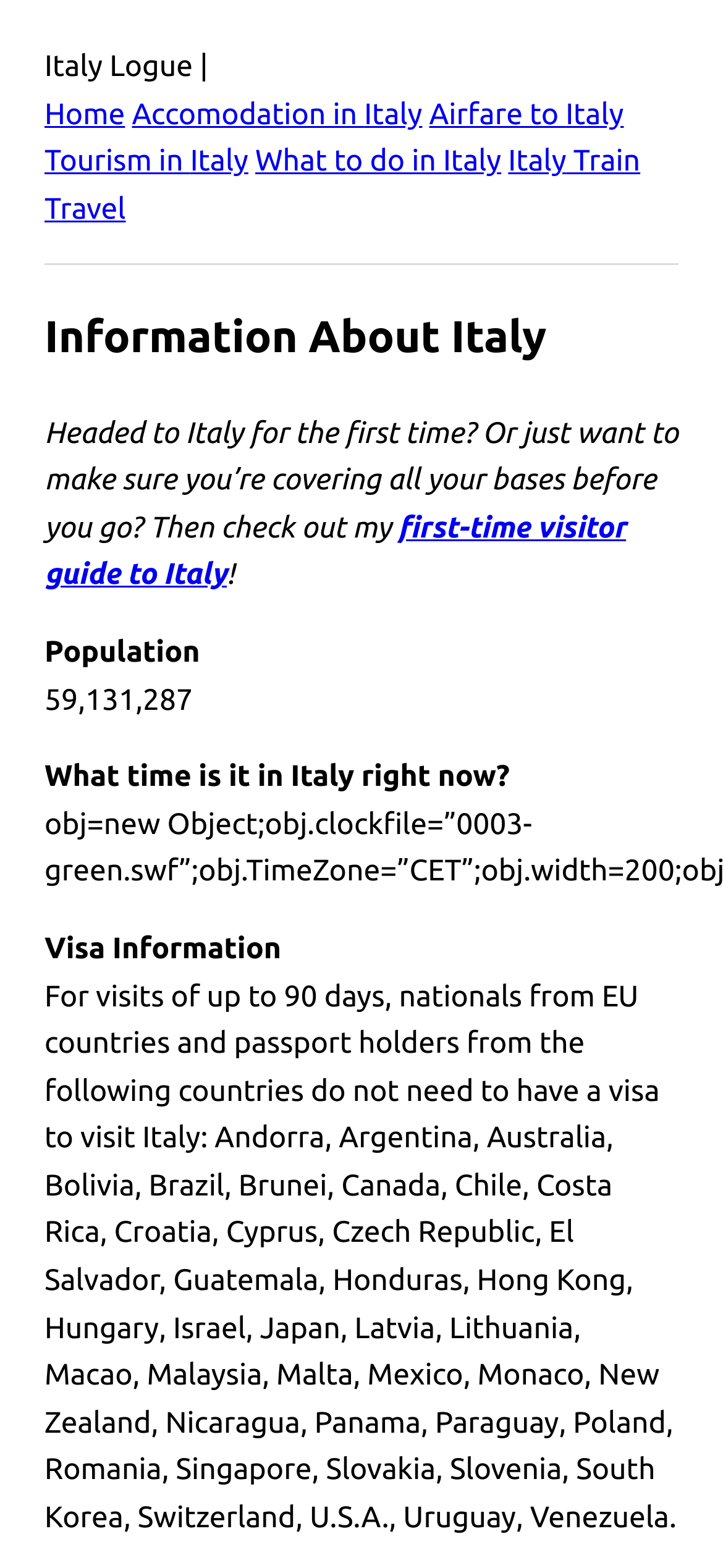Determine the bounding box coordinates of the element's region needed to click to follow the instruction: "Learn about Visa Information". Provide these coordinates as four float numbers between 0 and 1, formatted as [left, top, right, bottom].

[0.062, 0.594, 0.389, 0.616]